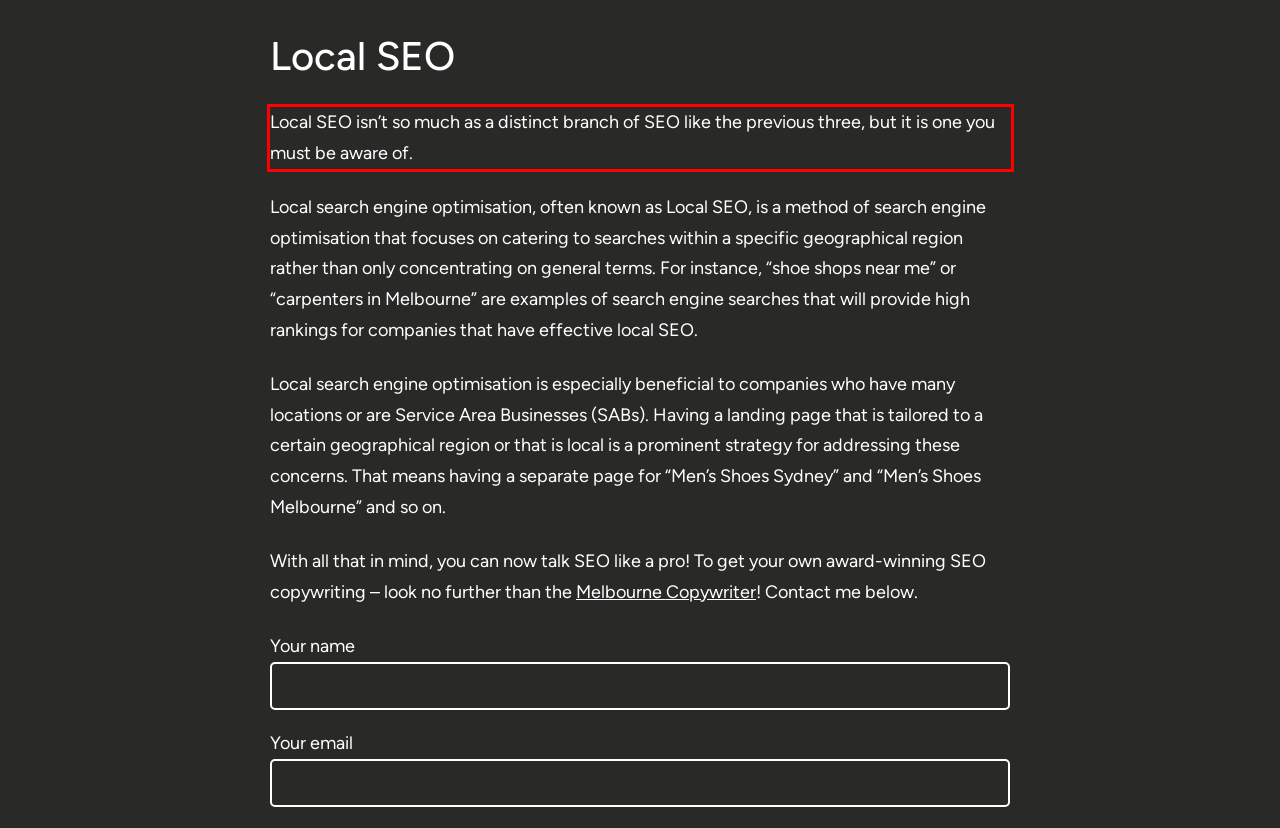In the screenshot of the webpage, find the red bounding box and perform OCR to obtain the text content restricted within this red bounding box.

Local SEO isn’t so much as a distinct branch of SEO like the previous three, but it is one you must be aware of.